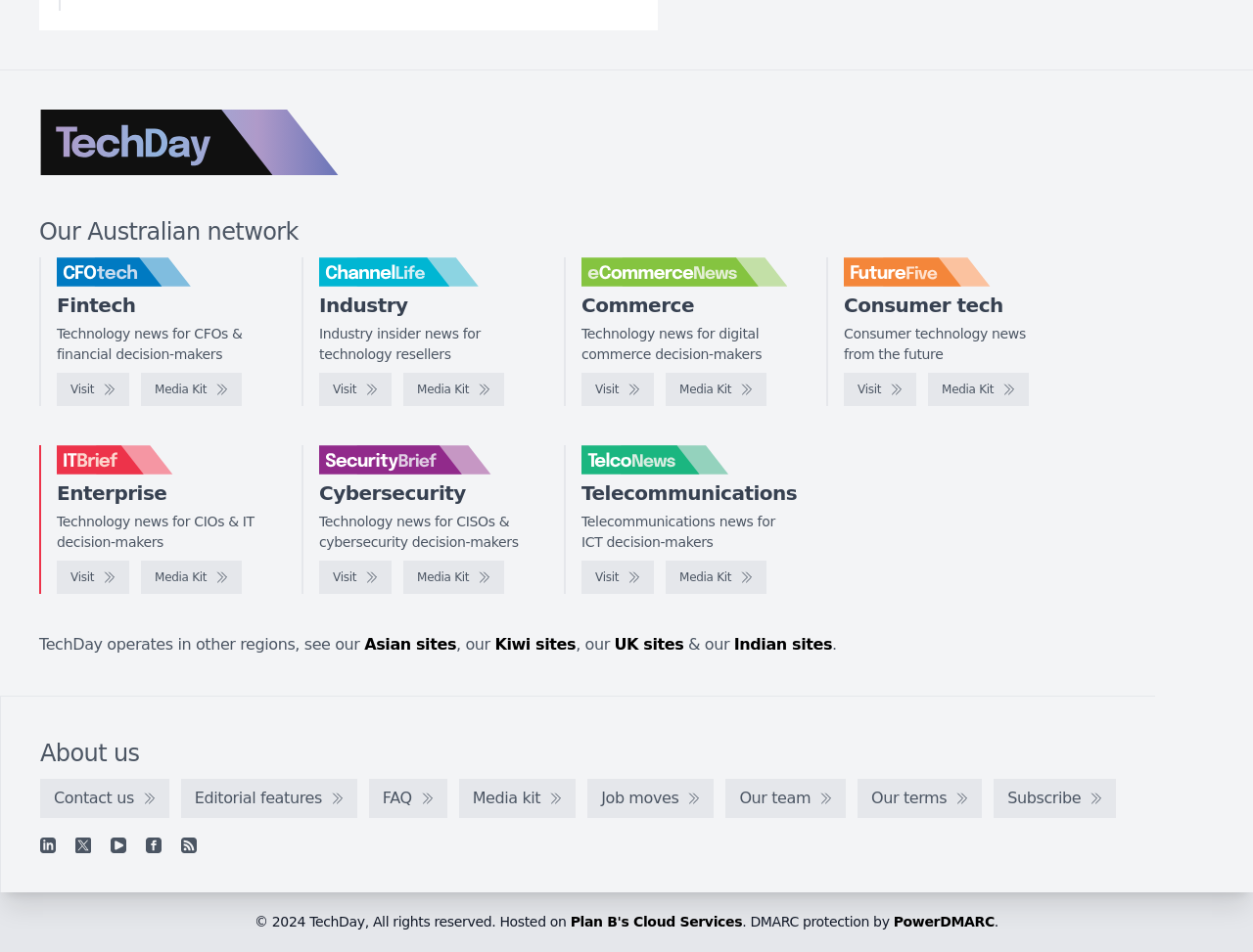Provide the bounding box coordinates for the UI element that is described by this text: "Visit". The coordinates should be in the form of four float numbers between 0 and 1: [left, top, right, bottom].

[0.045, 0.589, 0.103, 0.624]